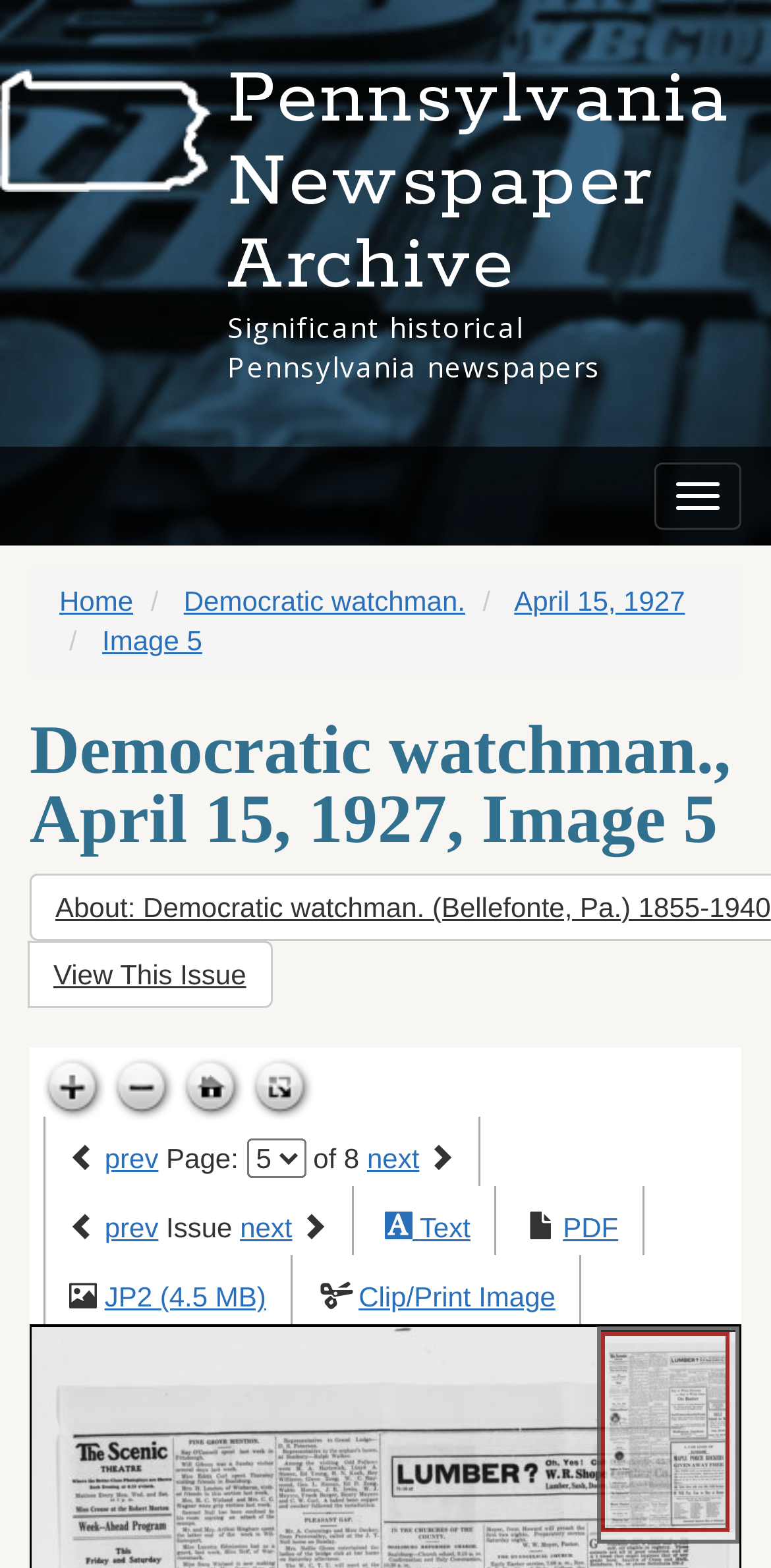Illustrate the webpage with a detailed description.

This webpage is an interactive archive of historically significant periodicals from Pennsylvania. At the top, there is a heading that reads "Pennsylvania Newspaper Archive" and a brief description "Significant historical Pennsylvania newspapers". To the right of the heading, there is a button to toggle navigation. Below the heading, there are links to navigate to different sections, including "Home", "Democratic watchman.", "April 15, 1927", and "Image 5".

Further down, there is a larger heading that reads "Democratic watchman., April 15, 1927, Image 5". Below this heading, there is a button to "View This Issue". On the same level, there are several icons to zoom in, zoom out, go home, and toggle full-page view.

In the middle of the page, there are navigation links to move between pages, including "prev", "next", and a dropdown menu to select a specific page. The current page number is displayed, along with the total number of pages.

Below the navigation links, there are additional links to view the issue in different formats, including text, PDF, and JP2. There is also a link to clip or print the image. At the bottom right of the page, there is a canvas element that likely displays the newspaper image.

Overall, the webpage appears to be a digital archive of historical newspapers, allowing users to browse and view individual issues in various formats.